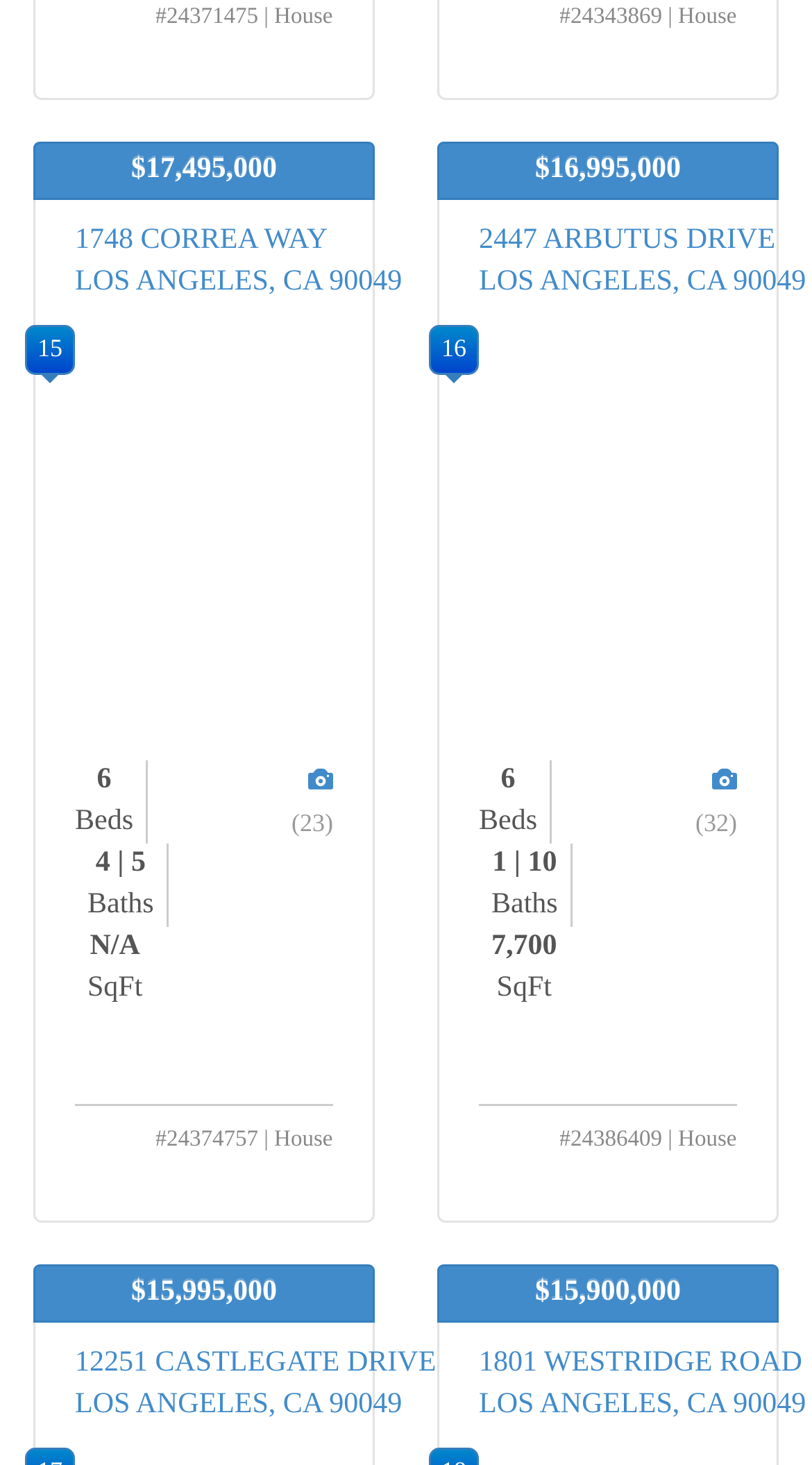Locate the bounding box coordinates of the element that should be clicked to fulfill the instruction: "View photos of the second house".

[0.877, 0.523, 0.908, 0.543]